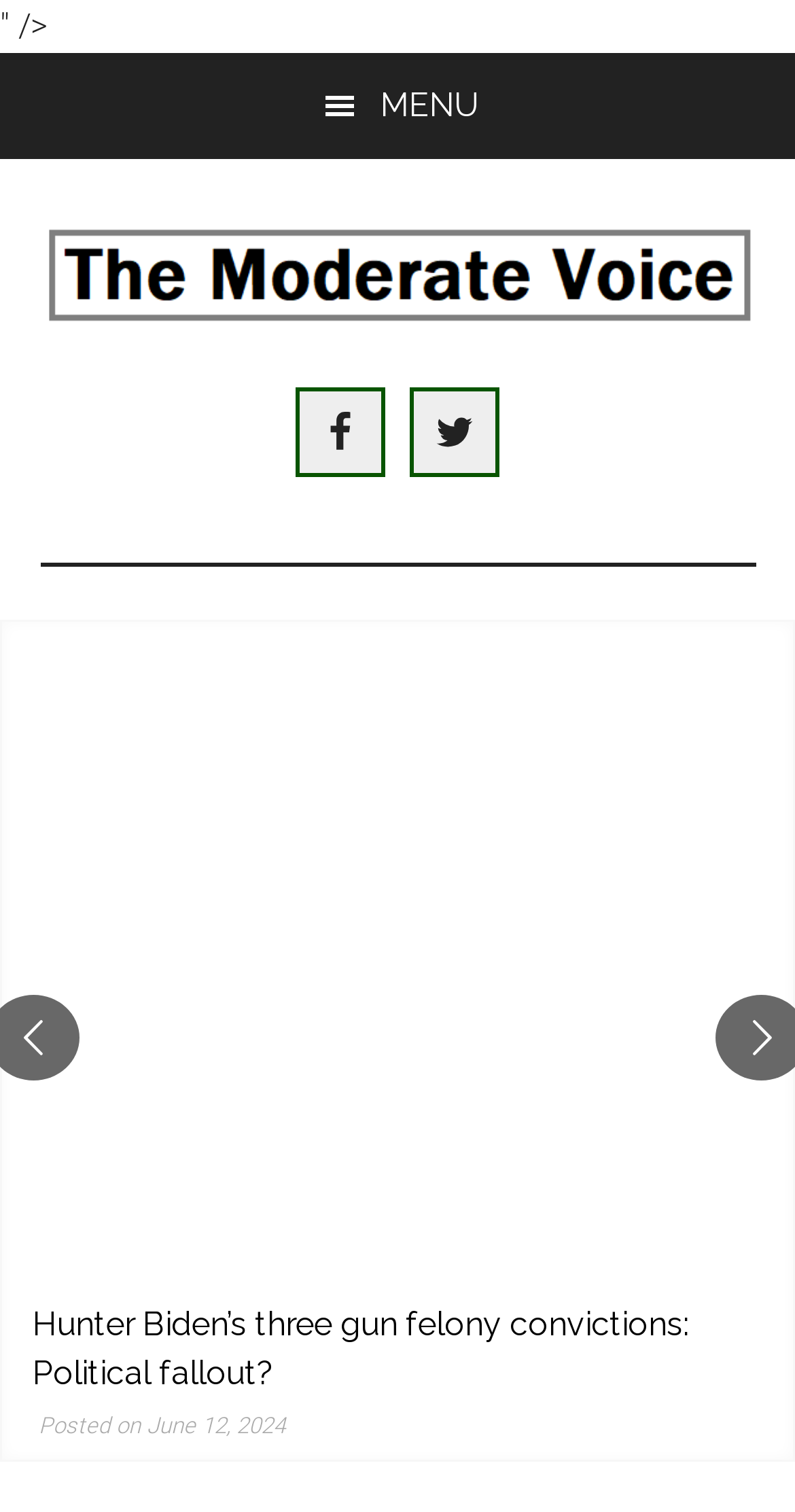What is the name of the website?
Using the image, respond with a single word or phrase.

The Moderate Voice